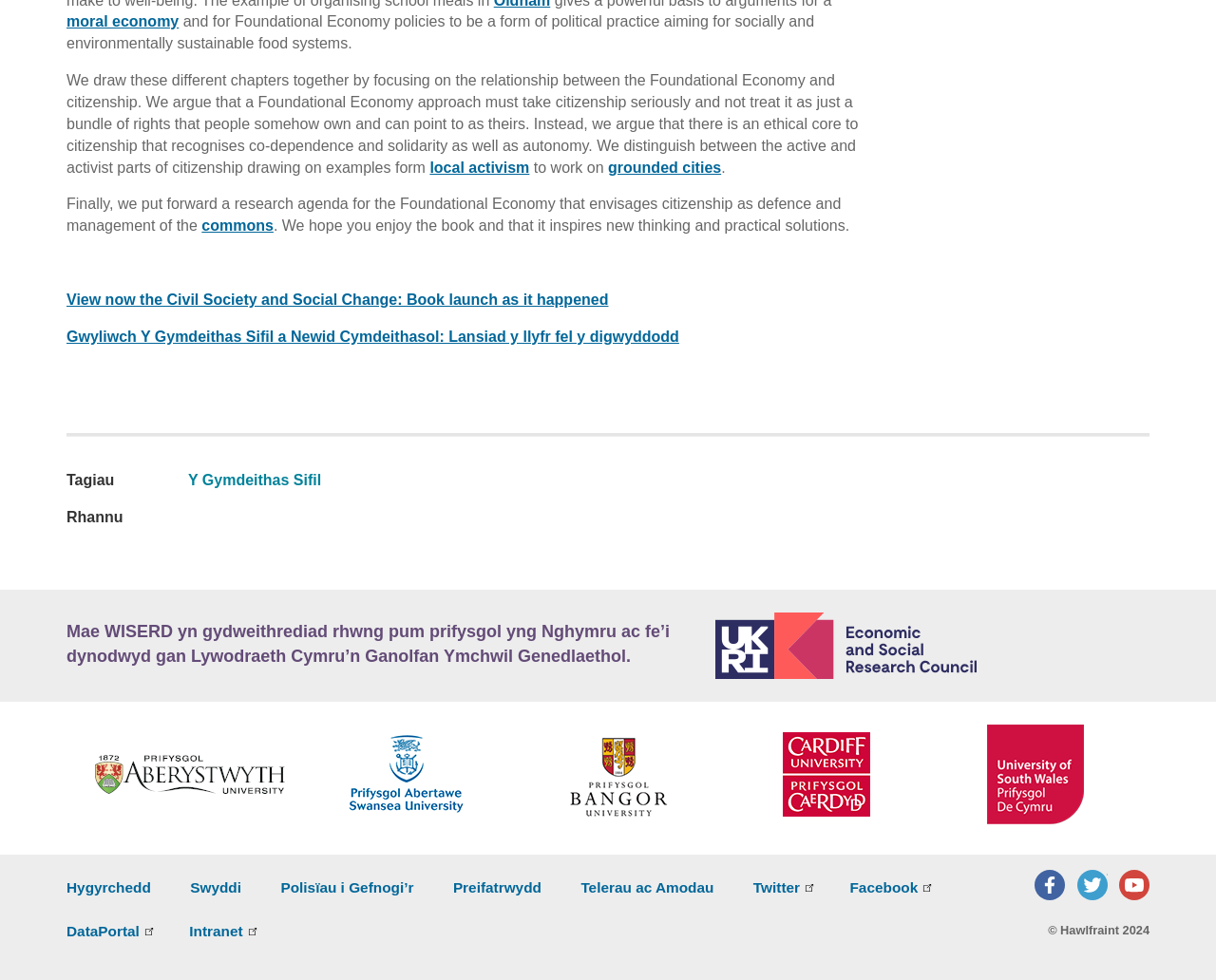Please find the bounding box coordinates of the element that must be clicked to perform the given instruction: "Click on the link to learn about moral economy". The coordinates should be four float numbers from 0 to 1, i.e., [left, top, right, bottom].

[0.055, 0.014, 0.147, 0.031]